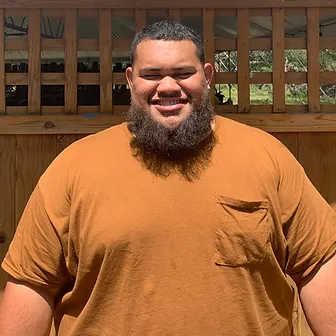Use a single word or phrase to answer the question: 
Where is Siosi Charley based?

Kona, Hawaii